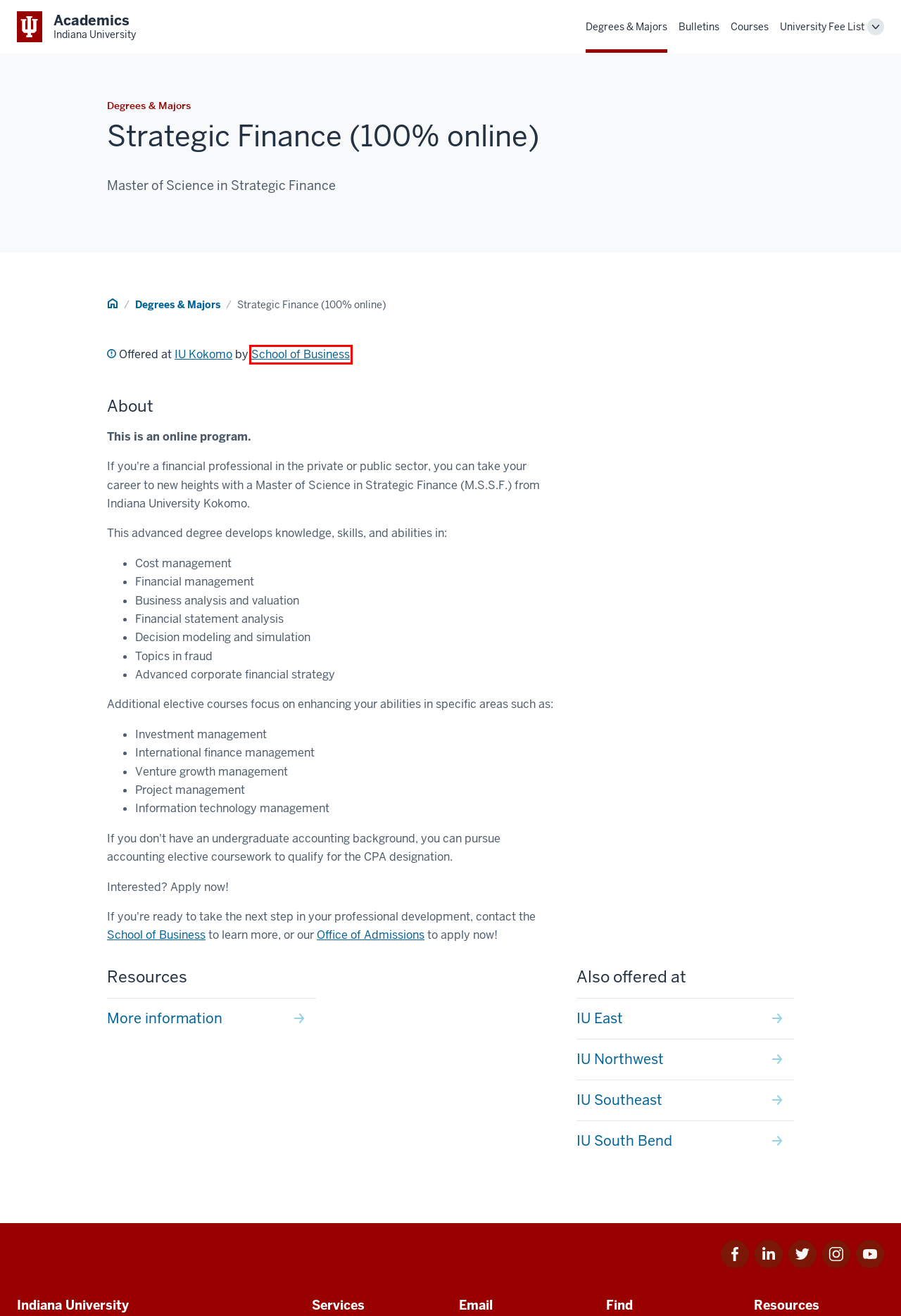Provided is a screenshot of a webpage with a red bounding box around an element. Select the most accurate webpage description for the page that appears after clicking the highlighted element. Here are the candidates:
A. Apply Now: Indiana University Kokomo
B. Master of Science in Strategic Finance at IU Southeast (Online)
C. Indiana University Kokomo: Indiana University Kokomo
D. School of Business: Indiana University Kokomo
E. Getting Assistance: Accessibility: Indiana University
F. Master of Science in Strategic Finance at IU East (Online)
G. Master of Science in Strategic Finance at IU Northwest (Online)
H. Master of Science in Strategic Finance at IU South Bend (Online)

D